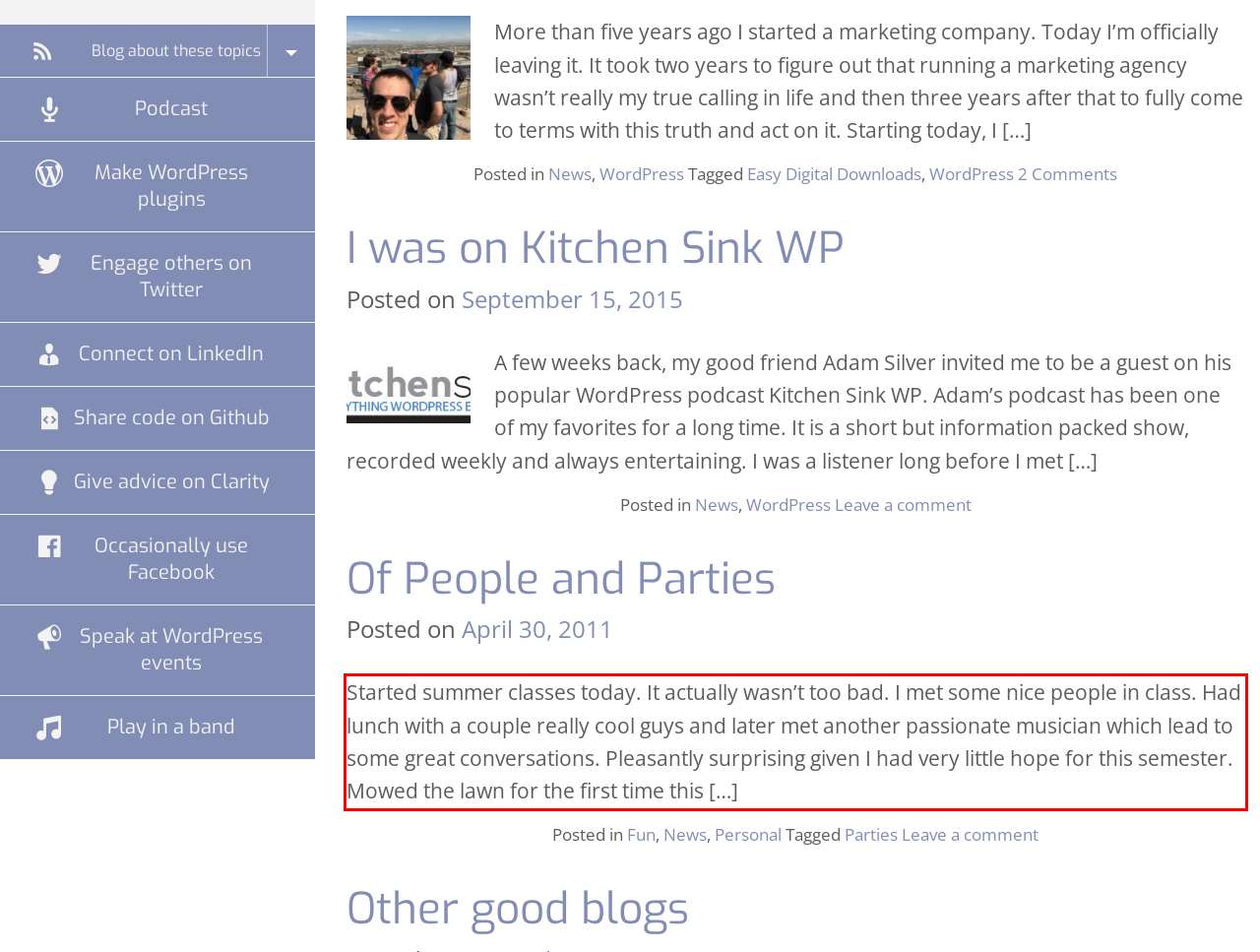Using OCR, extract the text content found within the red bounding box in the given webpage screenshot.

Started summer classes today. It actually wasn’t too bad. I met some nice people in class. Had lunch with a couple really cool guys and later met another passionate musician which lead to some great conversations. Pleasantly surprising given I had very little hope for this semester. Mowed the lawn for the first time this […]